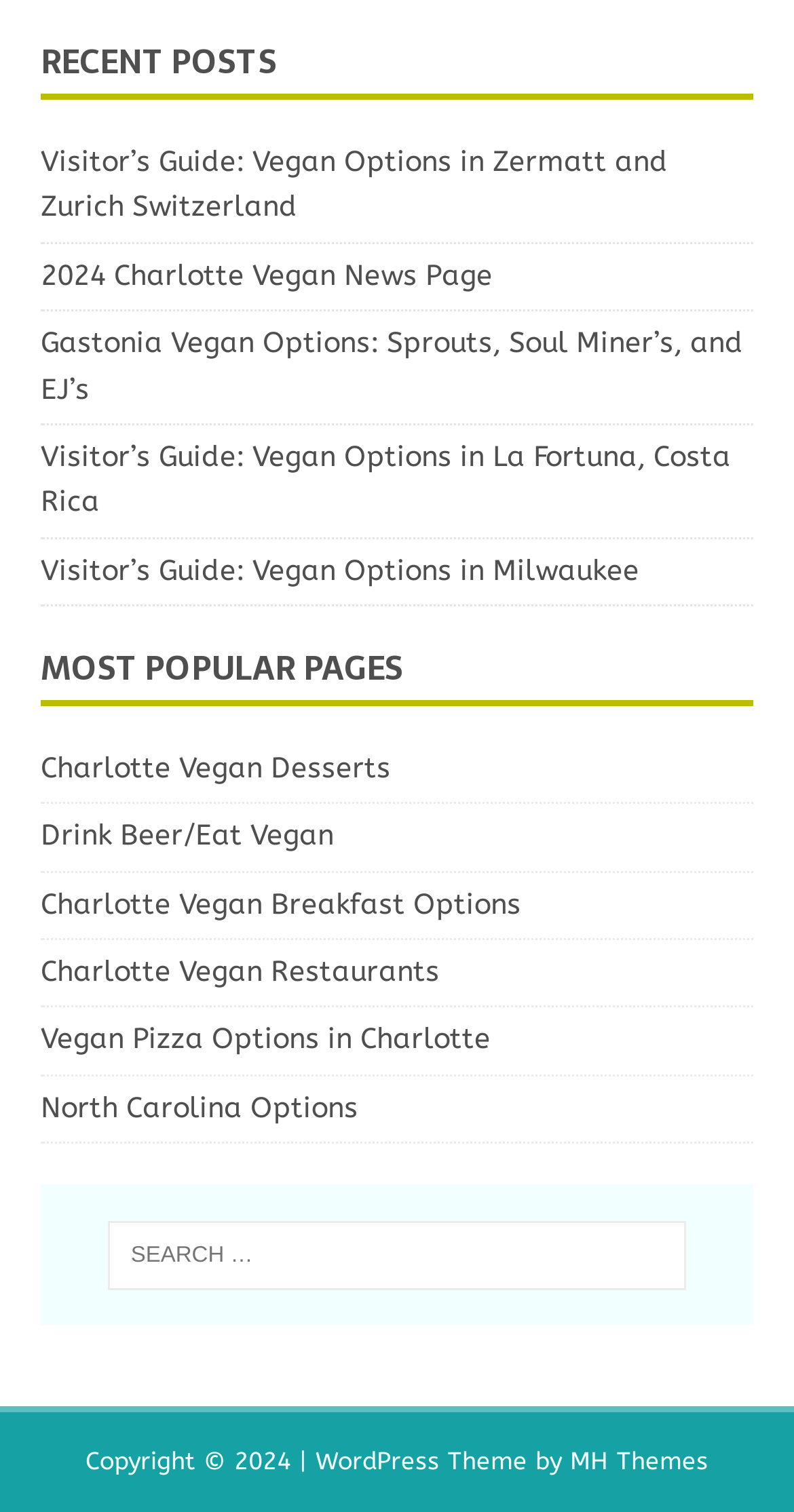Please identify the bounding box coordinates of the element's region that should be clicked to execute the following instruction: "check the copyright information". The bounding box coordinates must be four float numbers between 0 and 1, i.e., [left, top, right, bottom].

[0.108, 0.957, 0.718, 0.976]